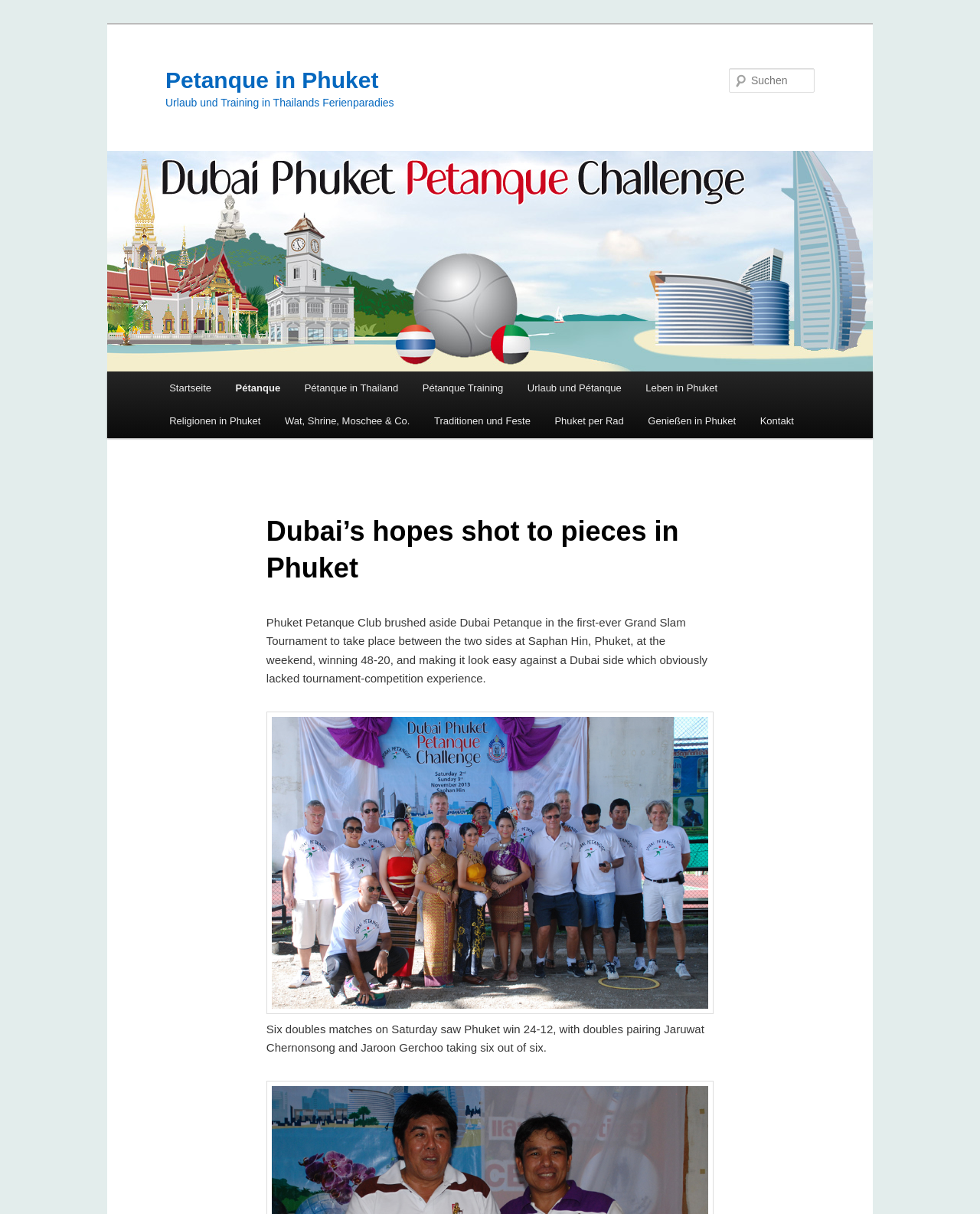Using the format (top-left x, top-left y, bottom-right x, bottom-right y), and given the element description, identify the bounding box coordinates within the screenshot: Pétanque Training

[0.419, 0.306, 0.526, 0.333]